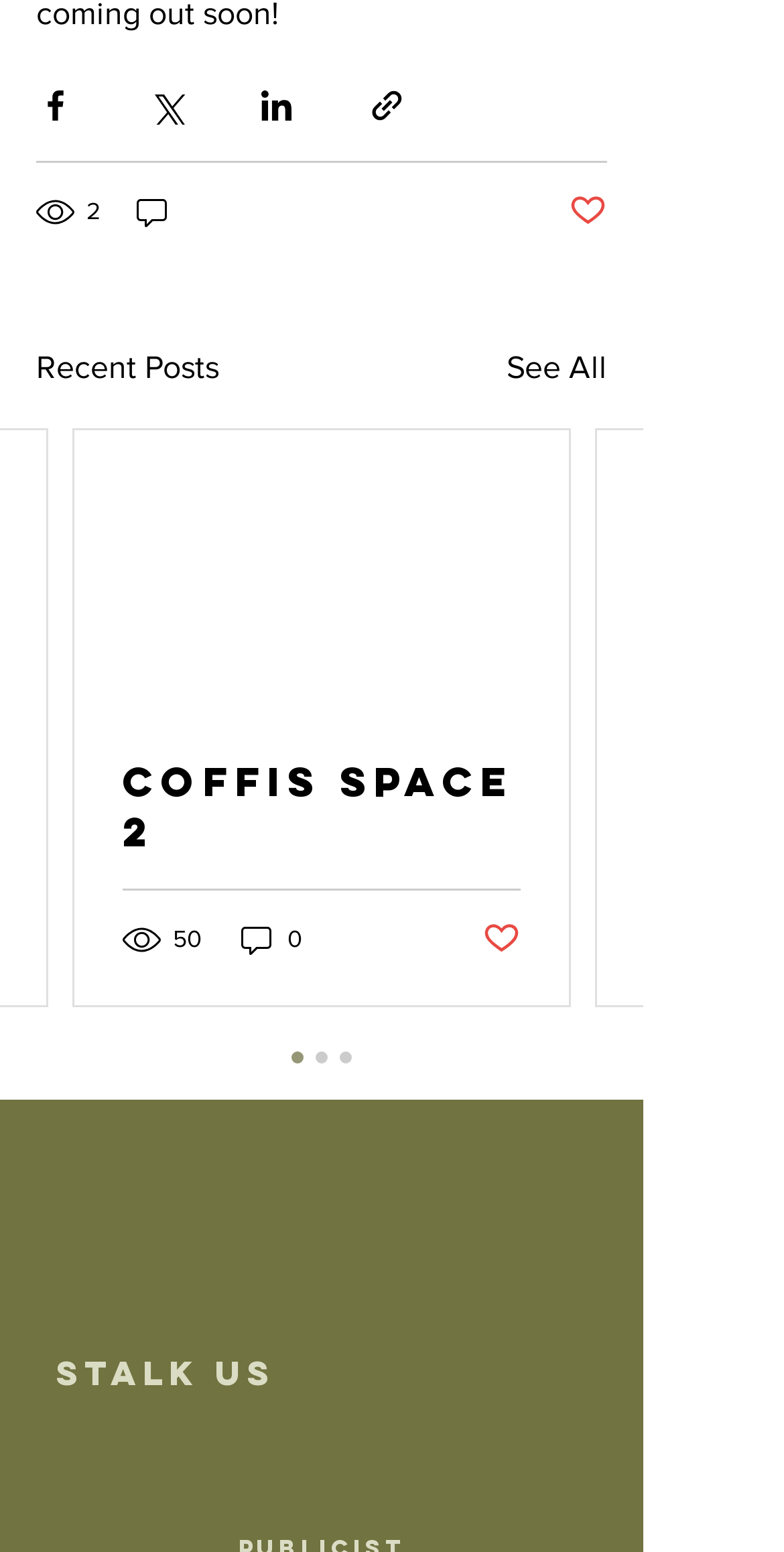Please give a concise answer to this question using a single word or phrase: 
How many comments does the first post have?

0